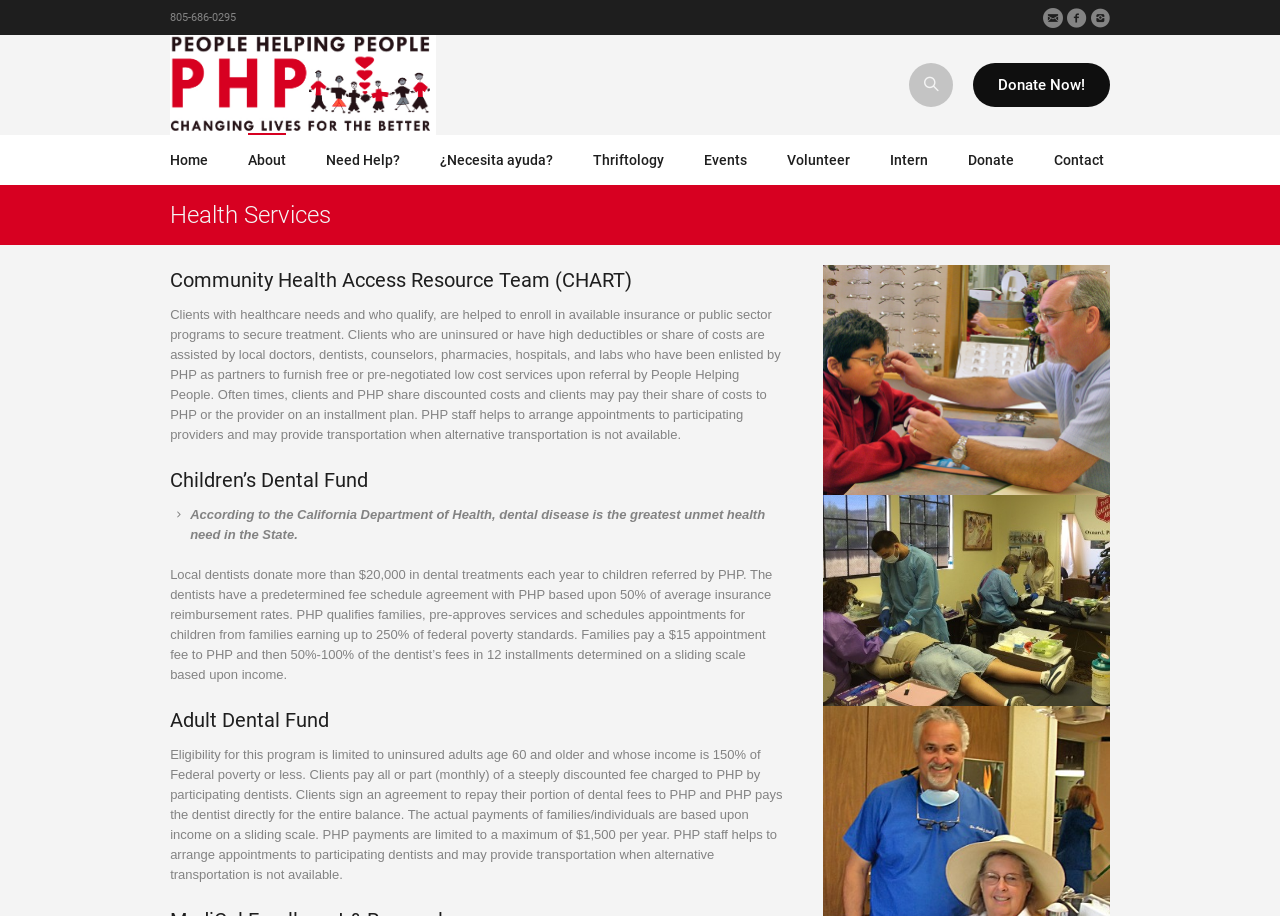Locate the bounding box coordinates of the element to click to perform the following action: 'Visit the Home page'. The coordinates should be given as four float values between 0 and 1, in the form of [left, top, right, bottom].

[0.133, 0.147, 0.162, 0.202]